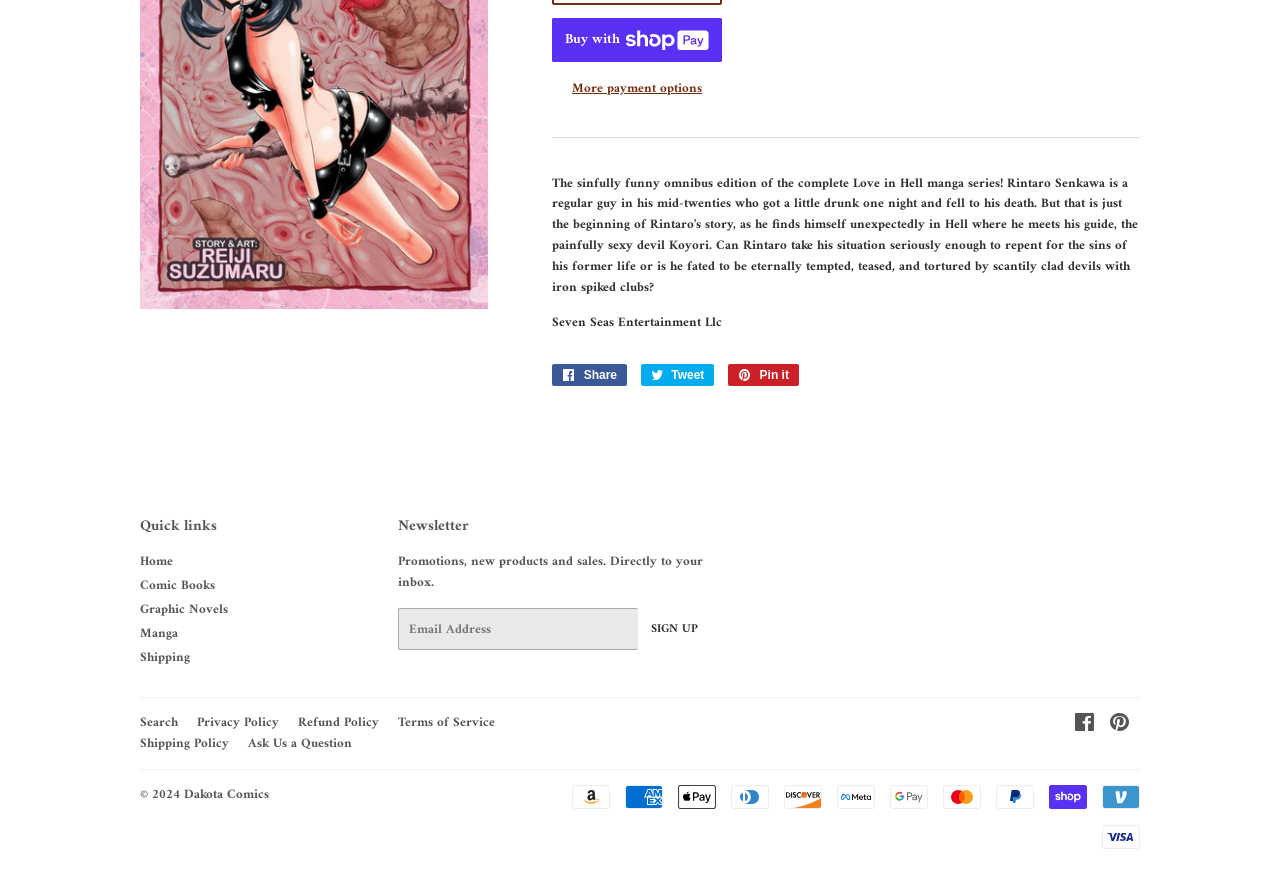Find the bounding box coordinates for the HTML element specified by: "Pin it Pin on Pinterest".

[0.569, 0.419, 0.624, 0.444]